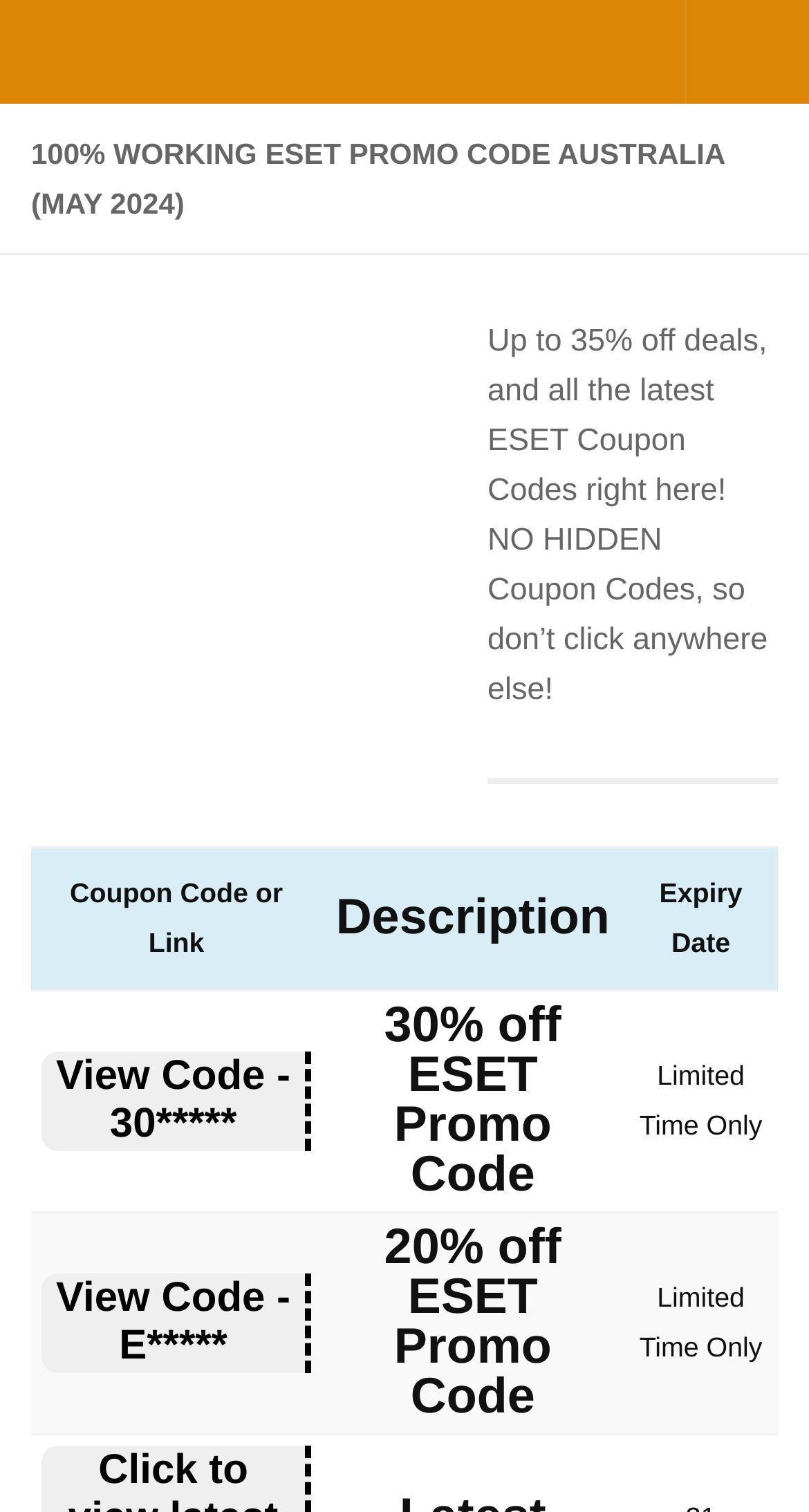What is the maximum discount offered?
Please provide a single word or phrase as the answer based on the screenshot.

30% off